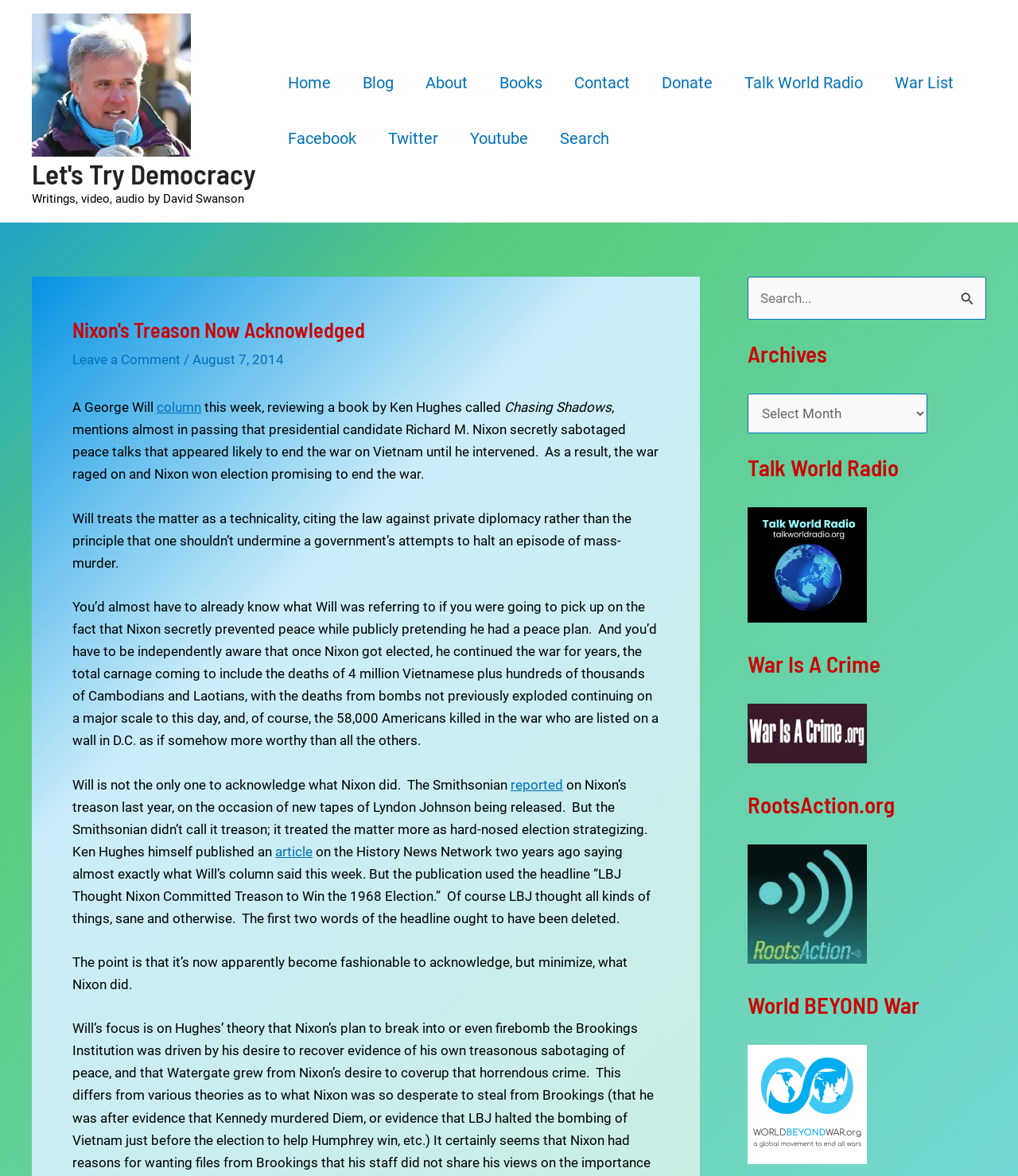Give a concise answer using one word or a phrase to the following question:
What is the name of the website?

Let's Try Democracy